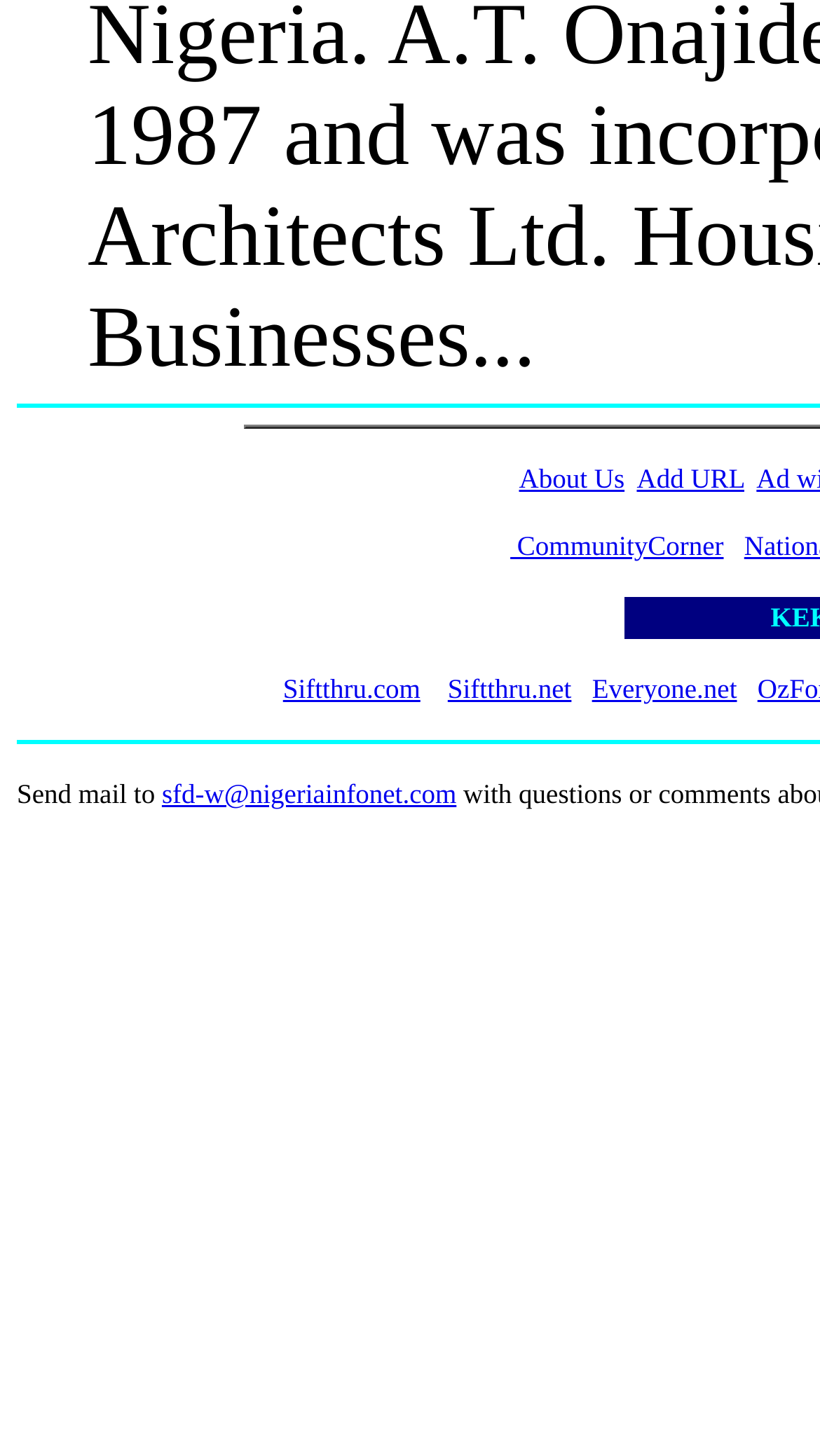Please determine the bounding box coordinates for the element with the description: "CommunityCorner".

[0.622, 0.364, 0.882, 0.385]